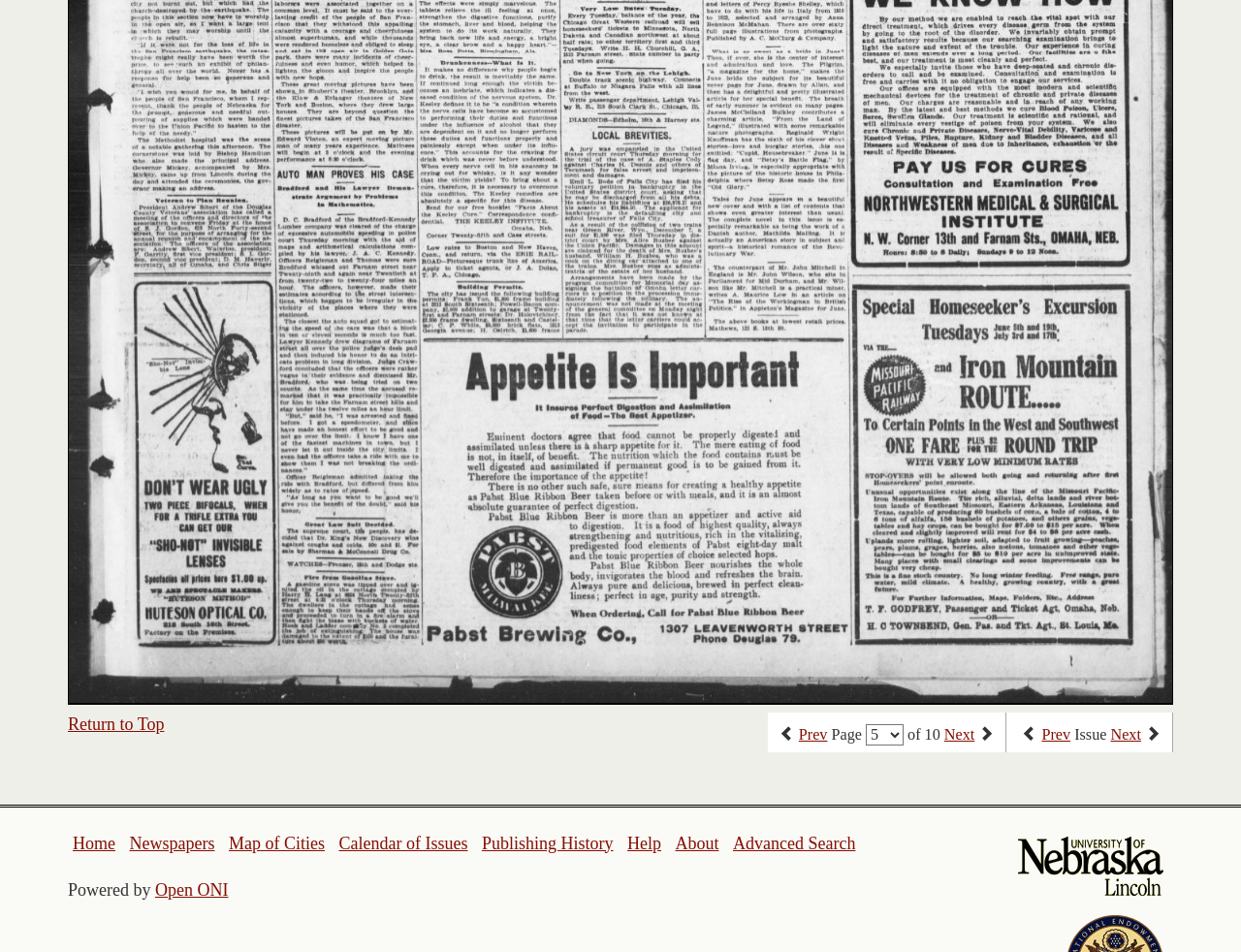What is the name of the system powering this website?
Please use the image to provide a one-word or short phrase answer.

Open ONI